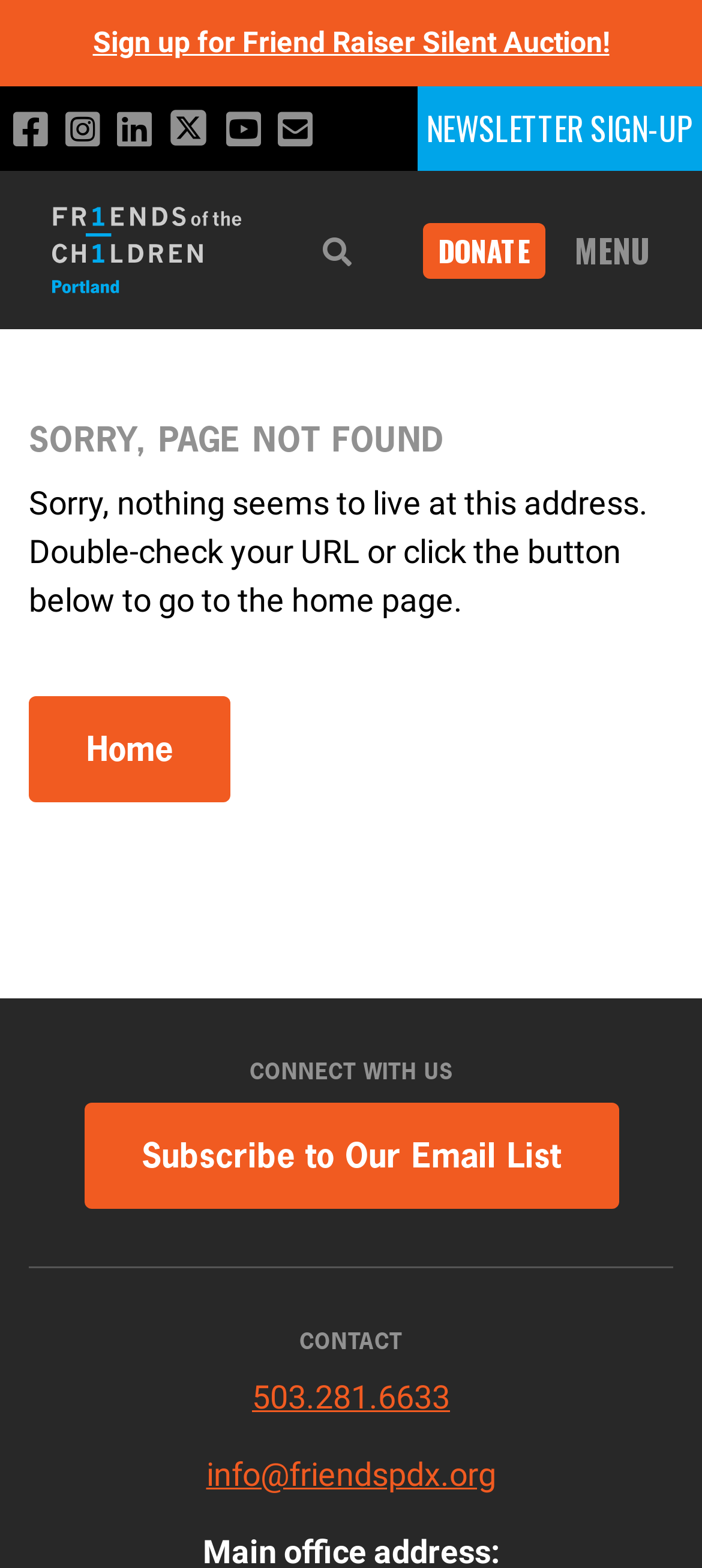Determine the bounding box coordinates of the area to click in order to meet this instruction: "Sign up for Friend Raiser Silent Auction!".

[0.132, 0.016, 0.868, 0.038]